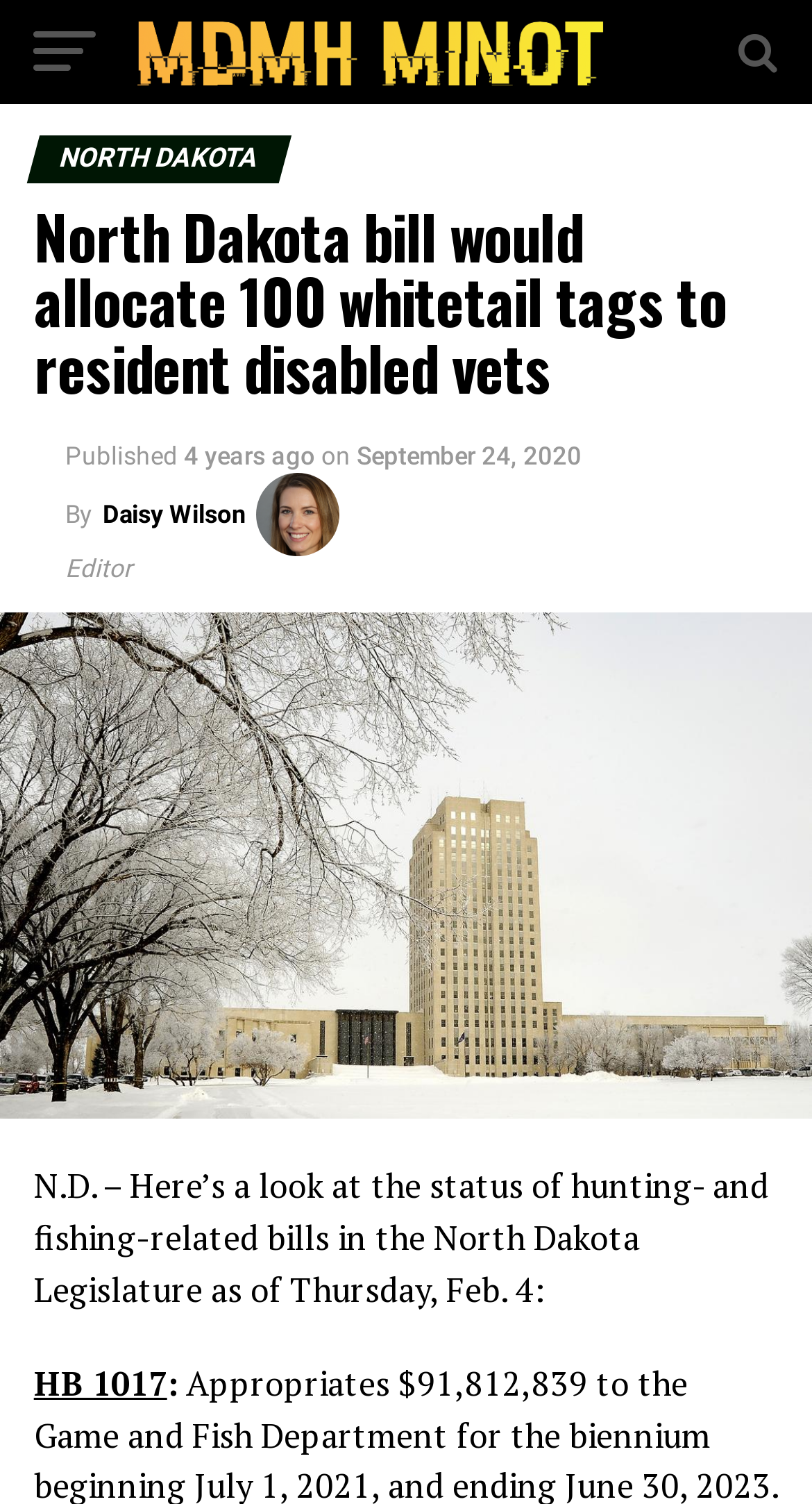How long ago was the article published?
Please give a detailed answer to the question using the information shown in the image.

The article was published 4 years ago, as indicated by the '4 years ago' text next to the 'Published' label.